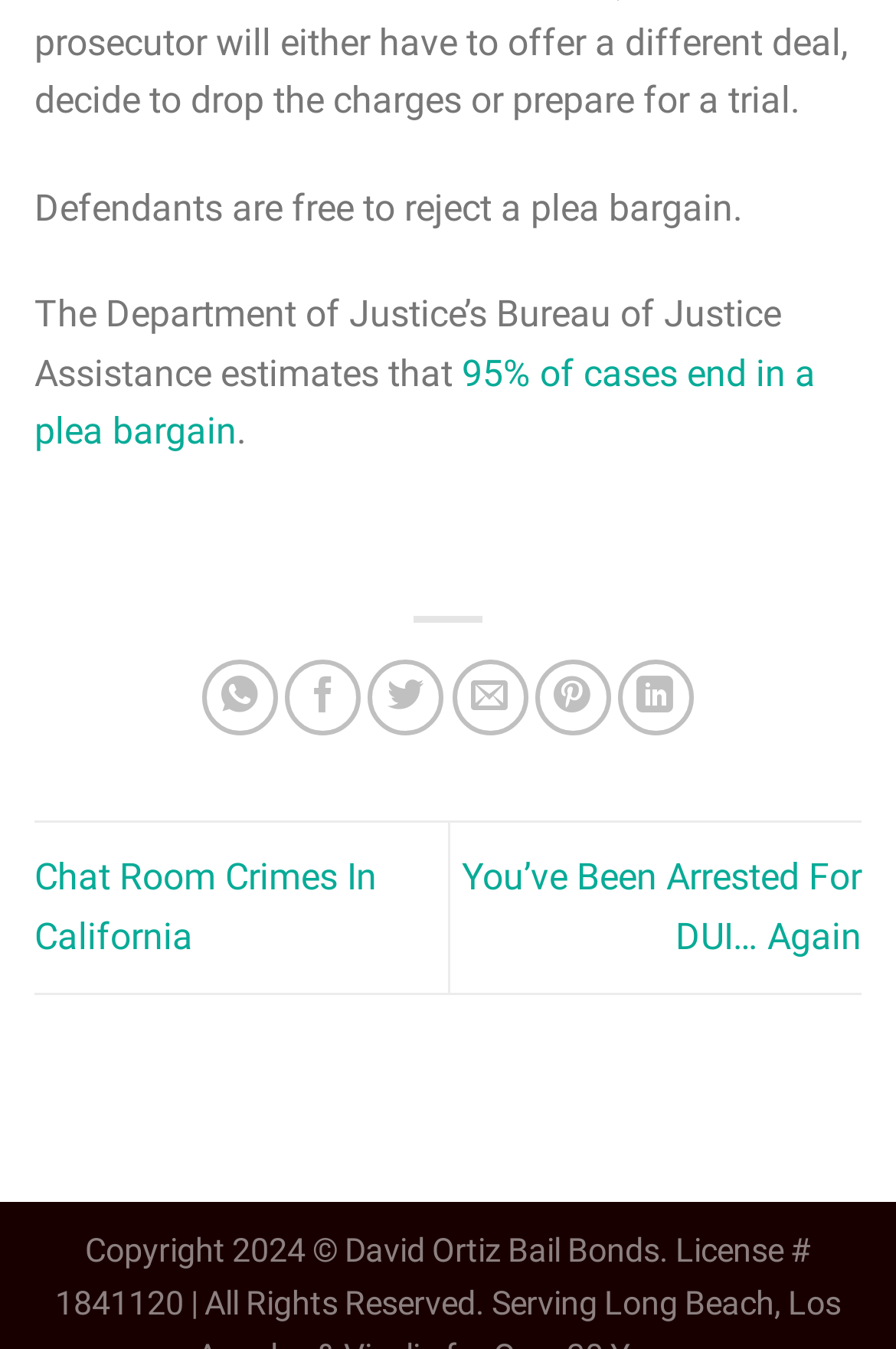Please reply to the following question using a single word or phrase: 
How many links are there in the webpage?

7